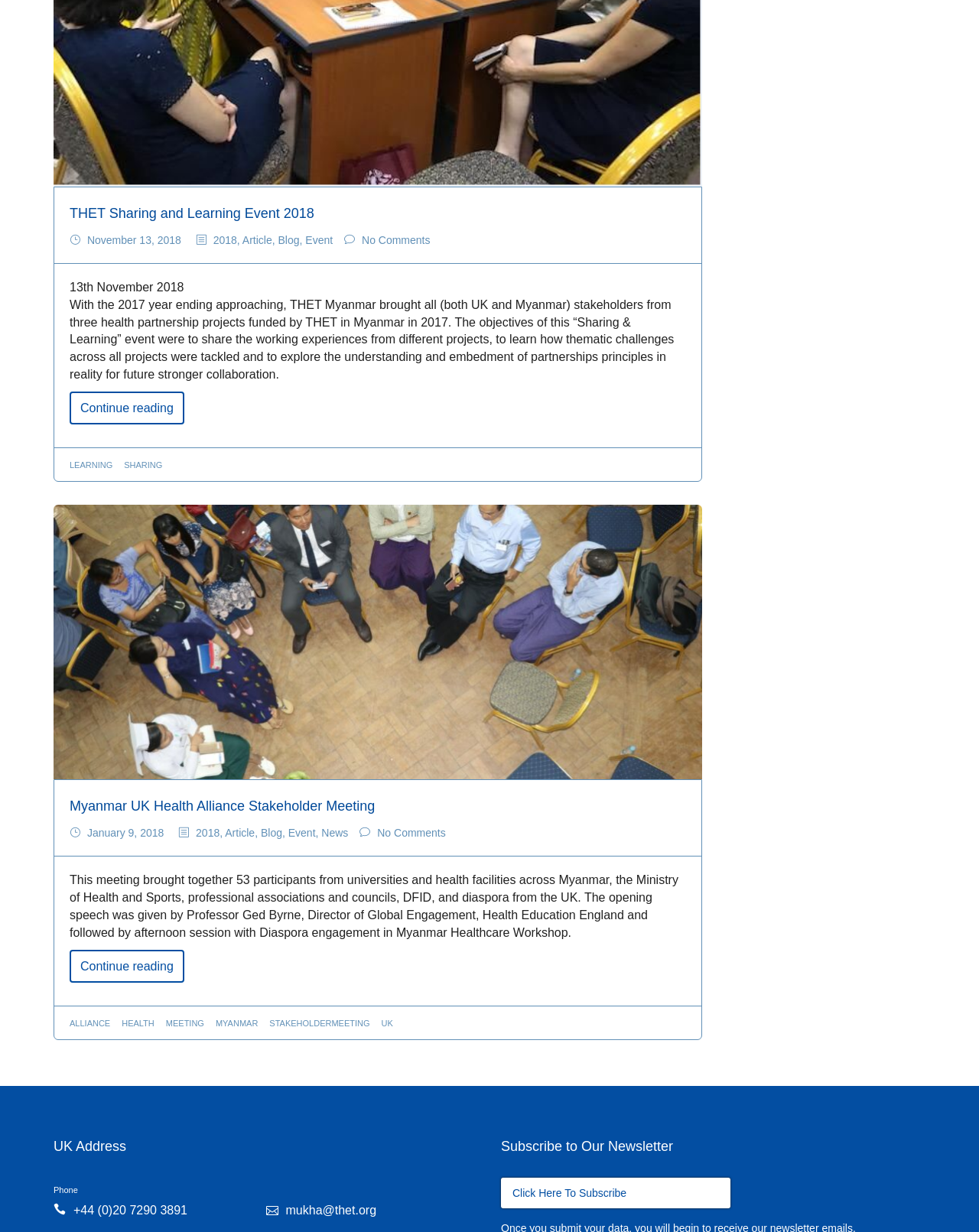Highlight the bounding box coordinates of the element that should be clicked to carry out the following instruction: "View the image of BP4.4". The coordinates must be given as four float numbers ranging from 0 to 1, i.e., [left, top, right, bottom].

[0.055, 0.41, 0.717, 0.633]